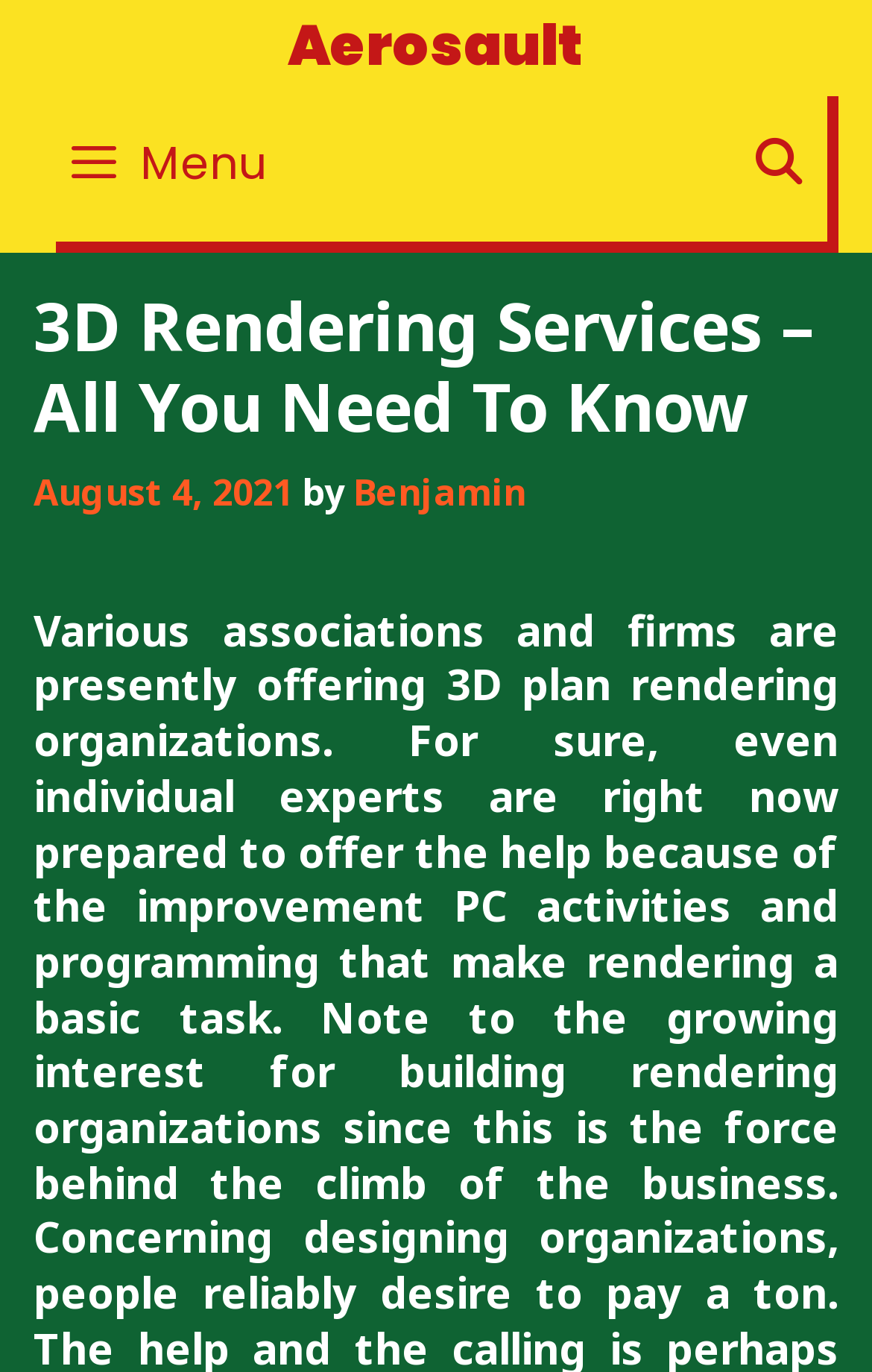Offer a thorough description of the webpage.

The webpage is about 3D rendering services, with the title "3D Rendering Services – All You Need To Know" prominently displayed at the top. Below the title, there is a date "August 4, 2021" and an author's name "Benjamin". 

On the top right corner, there is a search bar with a magnifying glass icon and the text "SEARCH". Next to the search bar, there is a menu button with three horizontal lines, which is not expanded by default. 

At the top left corner, there is a link to the website's homepage, labeled "Aerosault". The webpage has a clean and simple layout, with a focus on the main content.